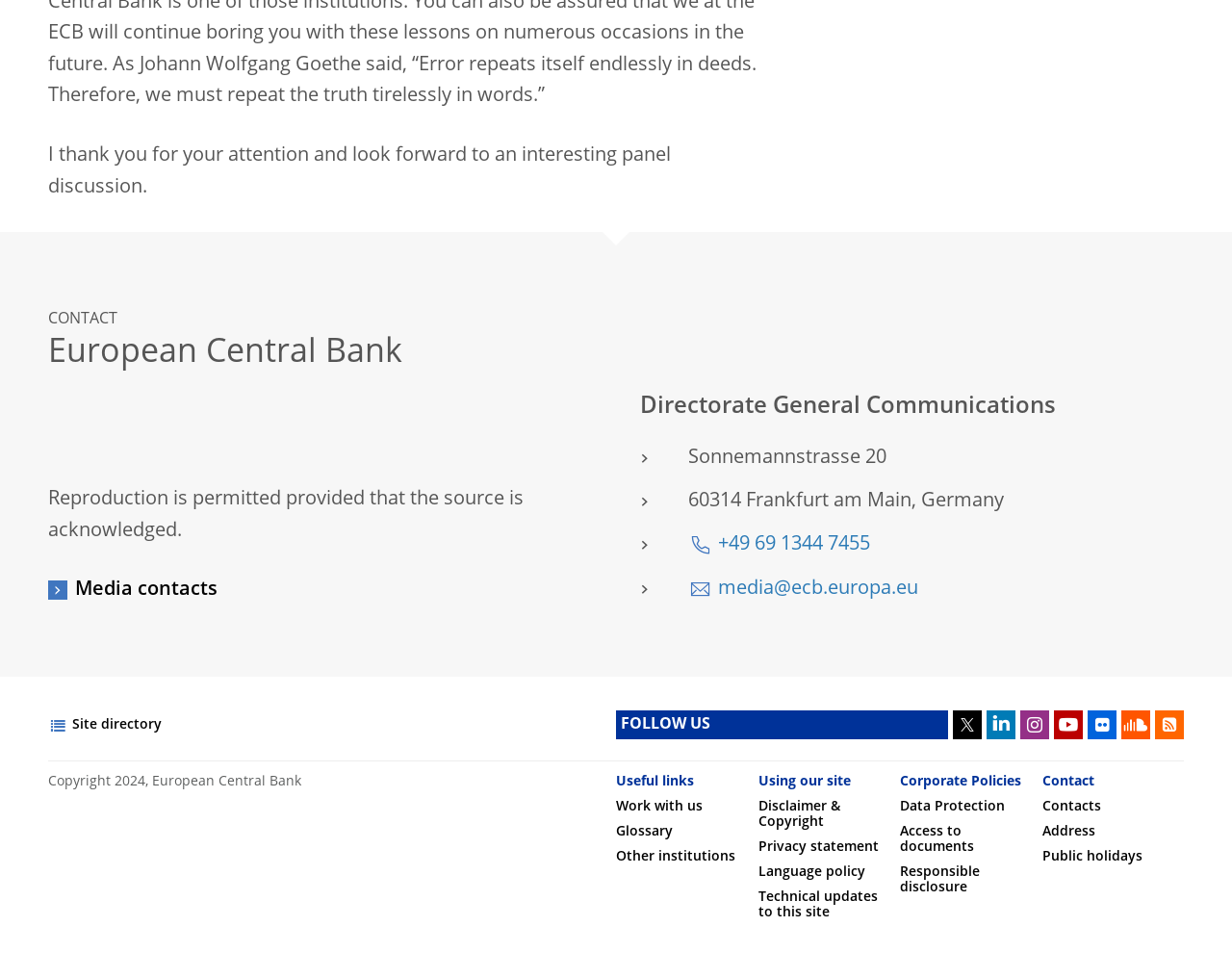Identify the bounding box coordinates of the part that should be clicked to carry out this instruction: "Follow ECB on social media".

[0.773, 0.726, 0.797, 0.756]